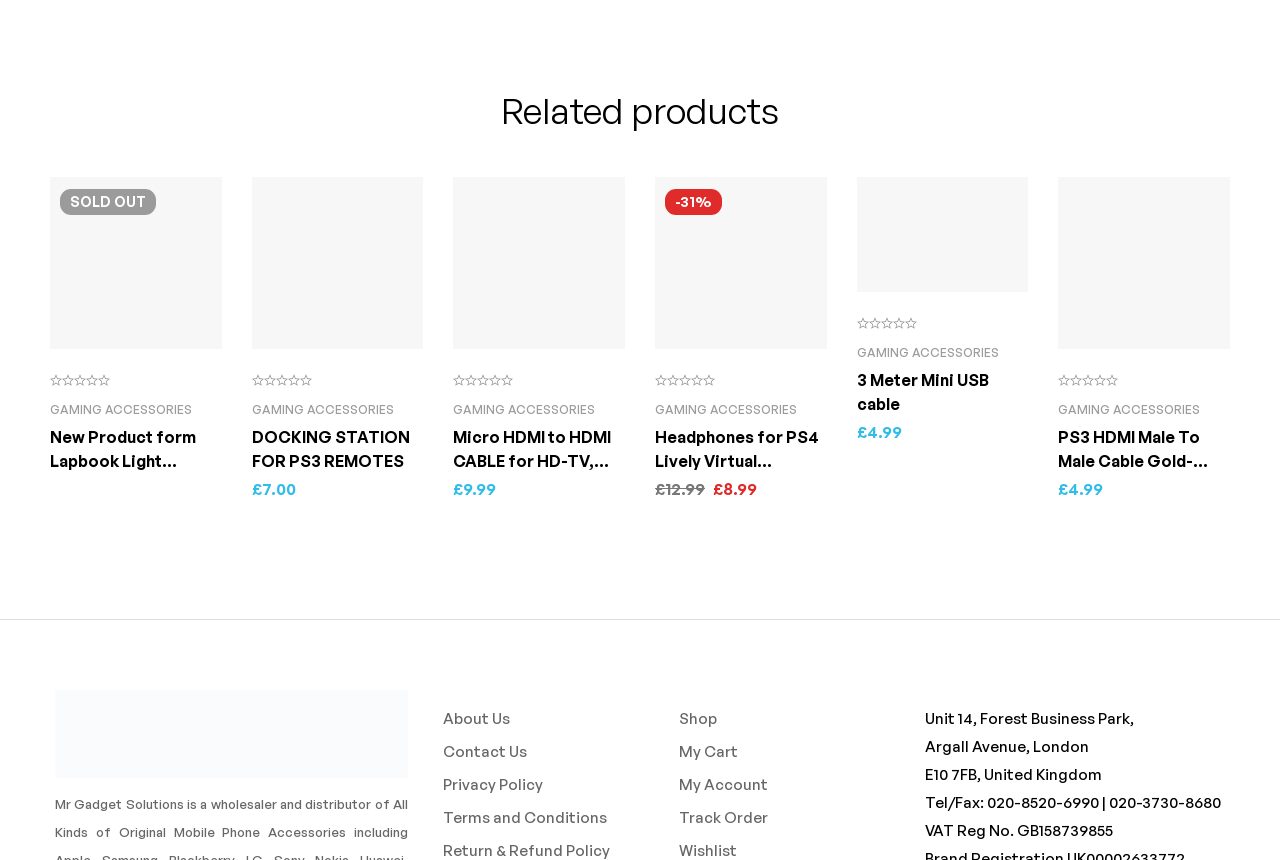What is the category of the first product?
Can you provide a detailed and comprehensive answer to the question?

The first product is 'New Product form Lapbook Light Handlift Business Office Game Ben EDP 13.5 in - Black China' and it belongs to the category 'GAMING ACCESSORIES' which is mentioned below the product image.